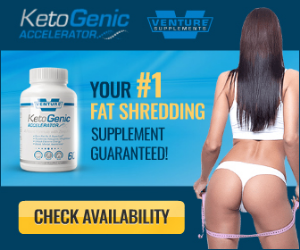What is the logo at the top of the bottle?
From the screenshot, supply a one-word or short-phrase answer.

Venture Supplements